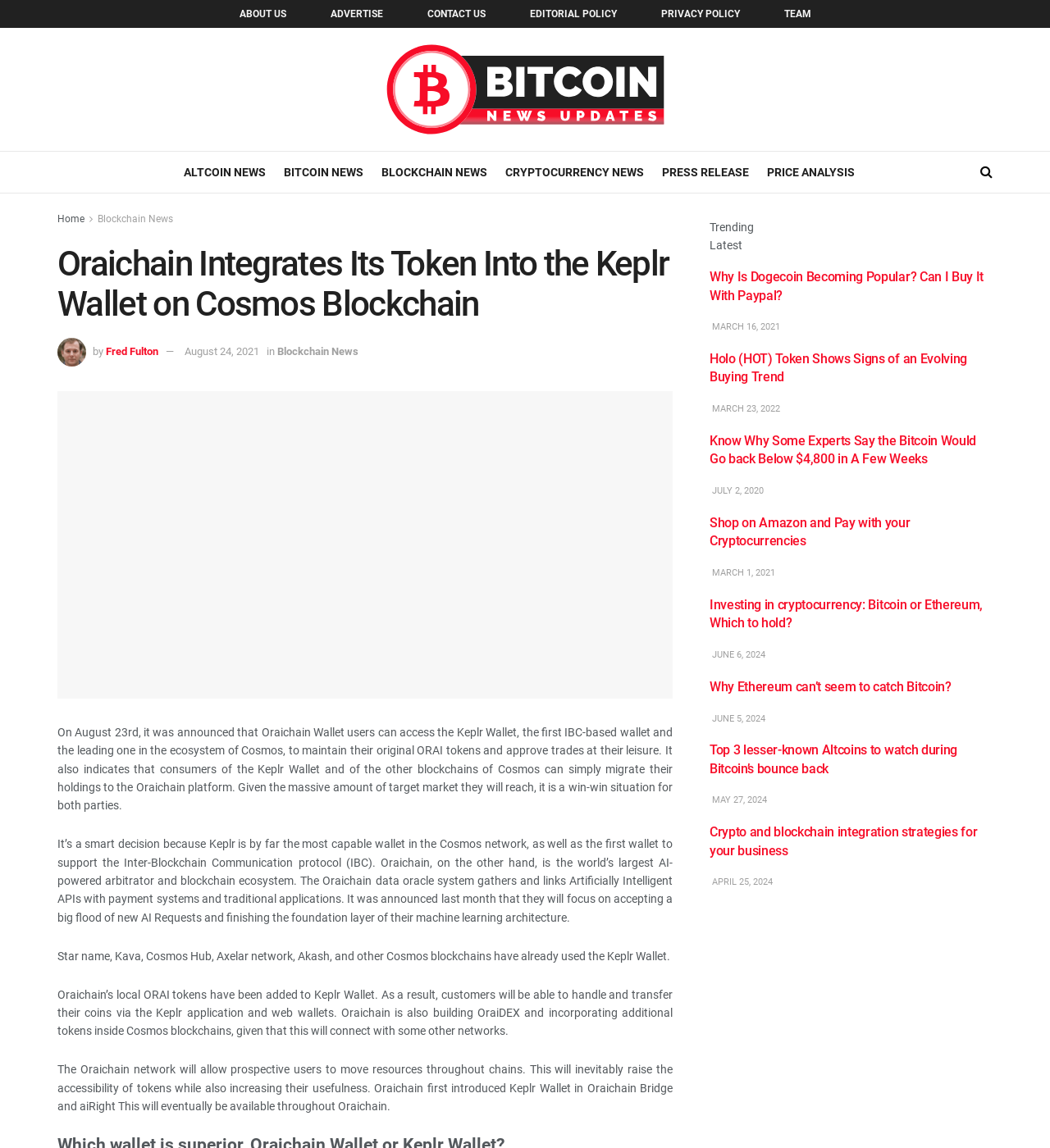Find the primary header on the webpage and provide its text.

Oraichain Integrates Its Token Into the Keplr Wallet on Cosmos Blockchain